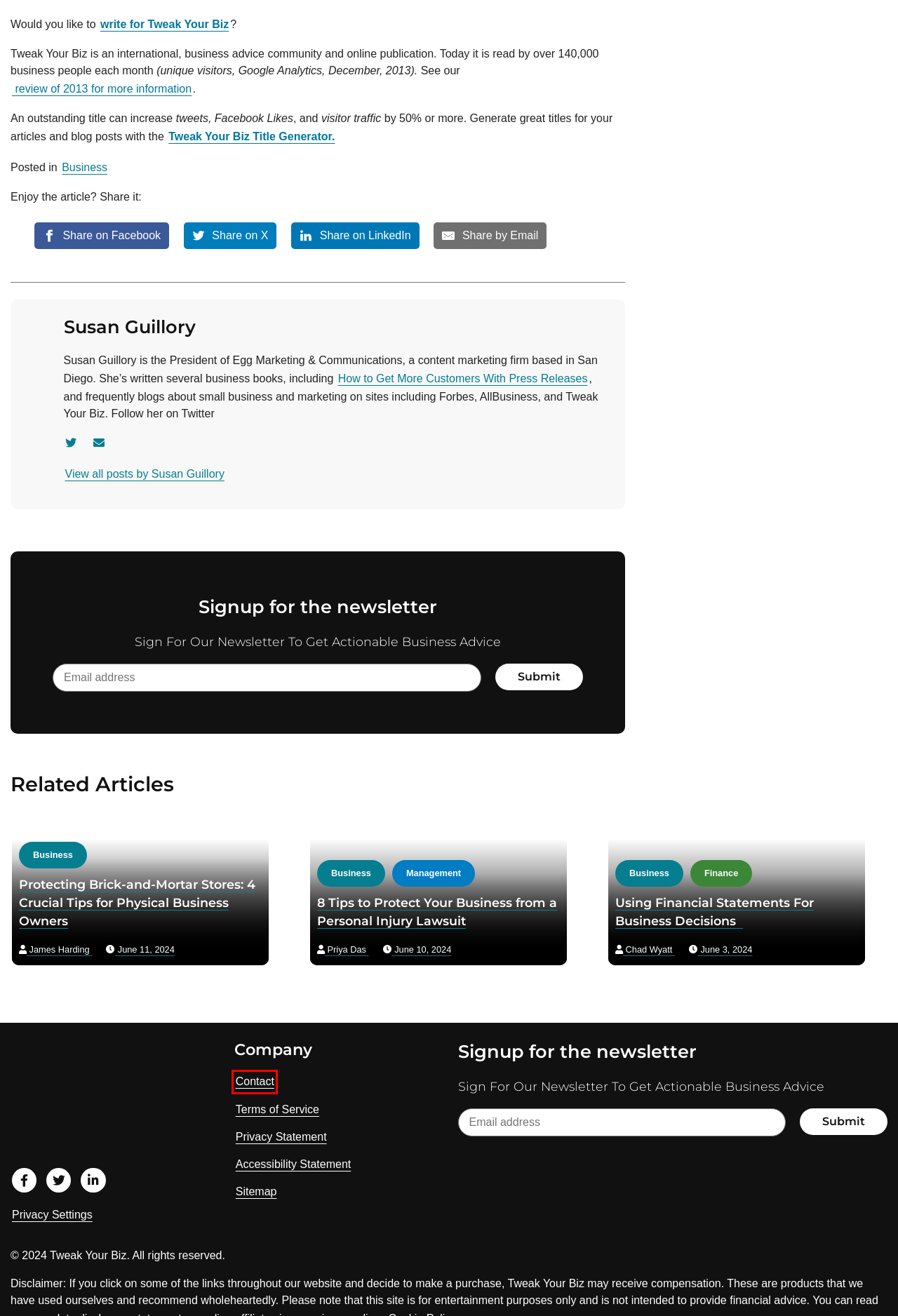You have received a screenshot of a webpage with a red bounding box indicating a UI element. Please determine the most fitting webpage description that matches the new webpage after clicking on the indicated element. The choices are:
A. Using Financial Statements For Business Decisions   - Tweak Your Biz
B. Sitemap - Tweak Your Biz
C. 8 Tips to Protect Your Business from a Personal Injury Lawsuit - Tweak Your Biz
D. Privacy Statement - Tweak Your Biz
E. Accessibility Statement - Tweak Your Biz
F. Contact - Tweak Your Biz
G. Terms of Service - Tweak Your Biz
H. Protecting Brick-and-Mortar Stores: 4 Crucial Tips for Physical Business Owners - Tweak Your Biz

F